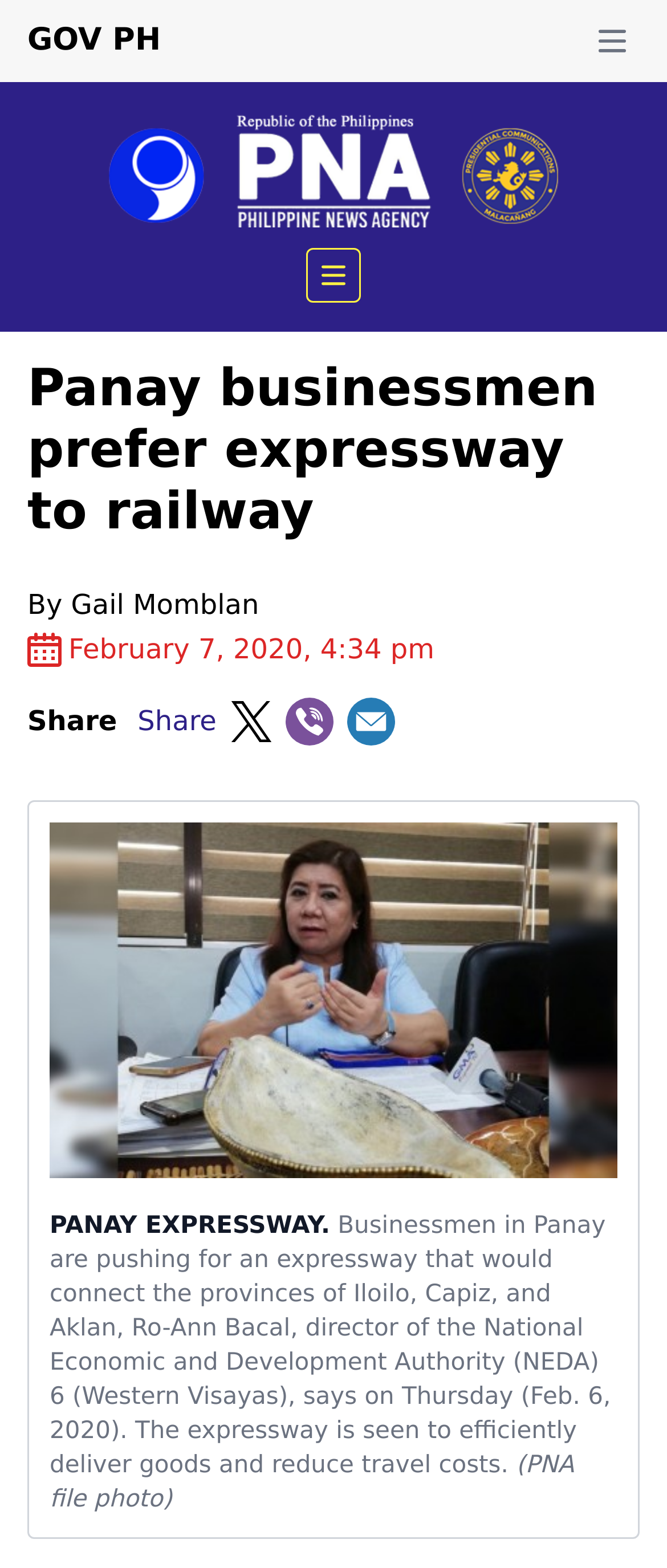What is the purpose of the expressway? Analyze the screenshot and reply with just one word or a short phrase.

to efficiently deliver goods and reduce travel costs